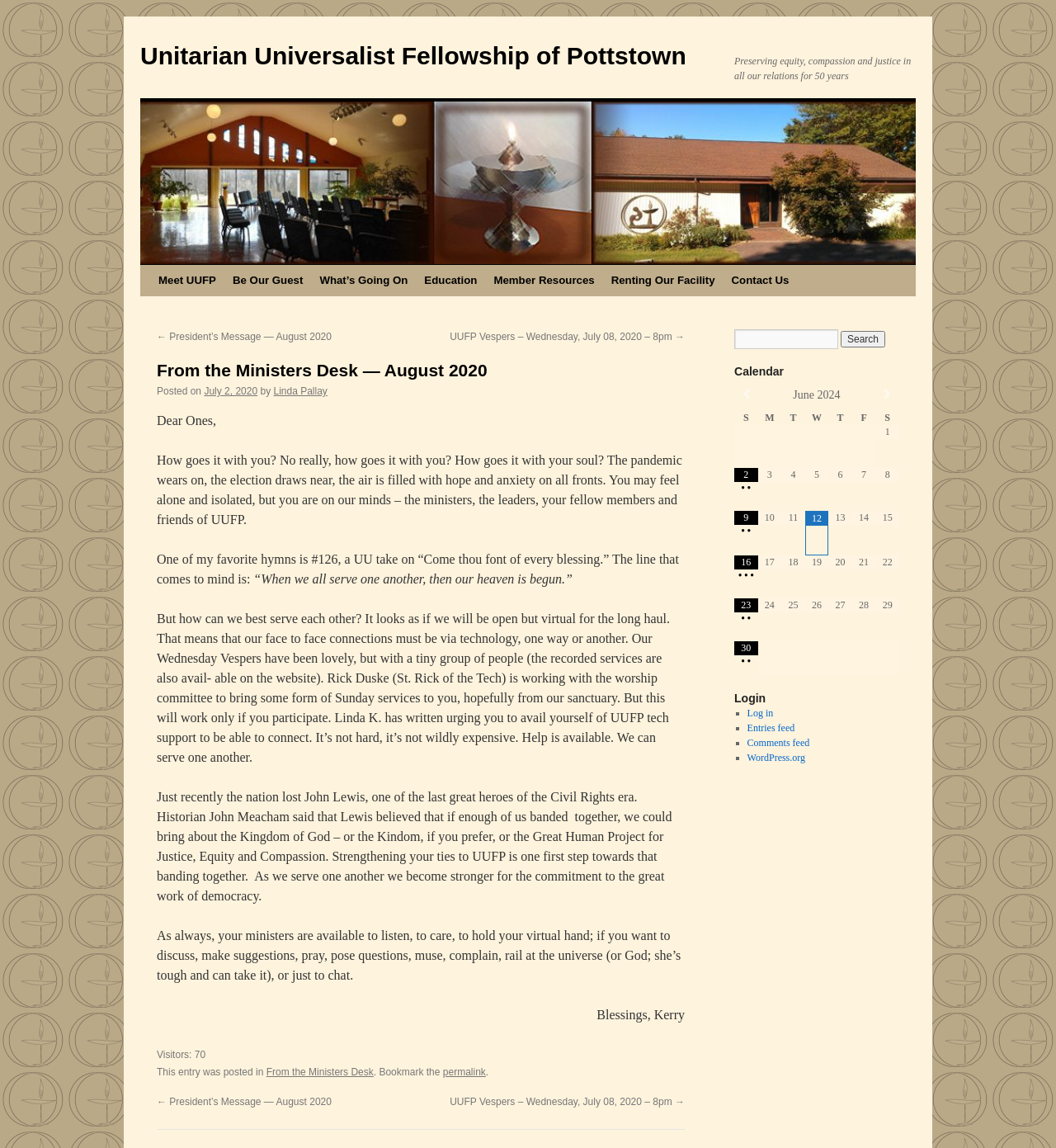Determine the main headline of the webpage and provide its text.

From the Ministers Desk — August 2020